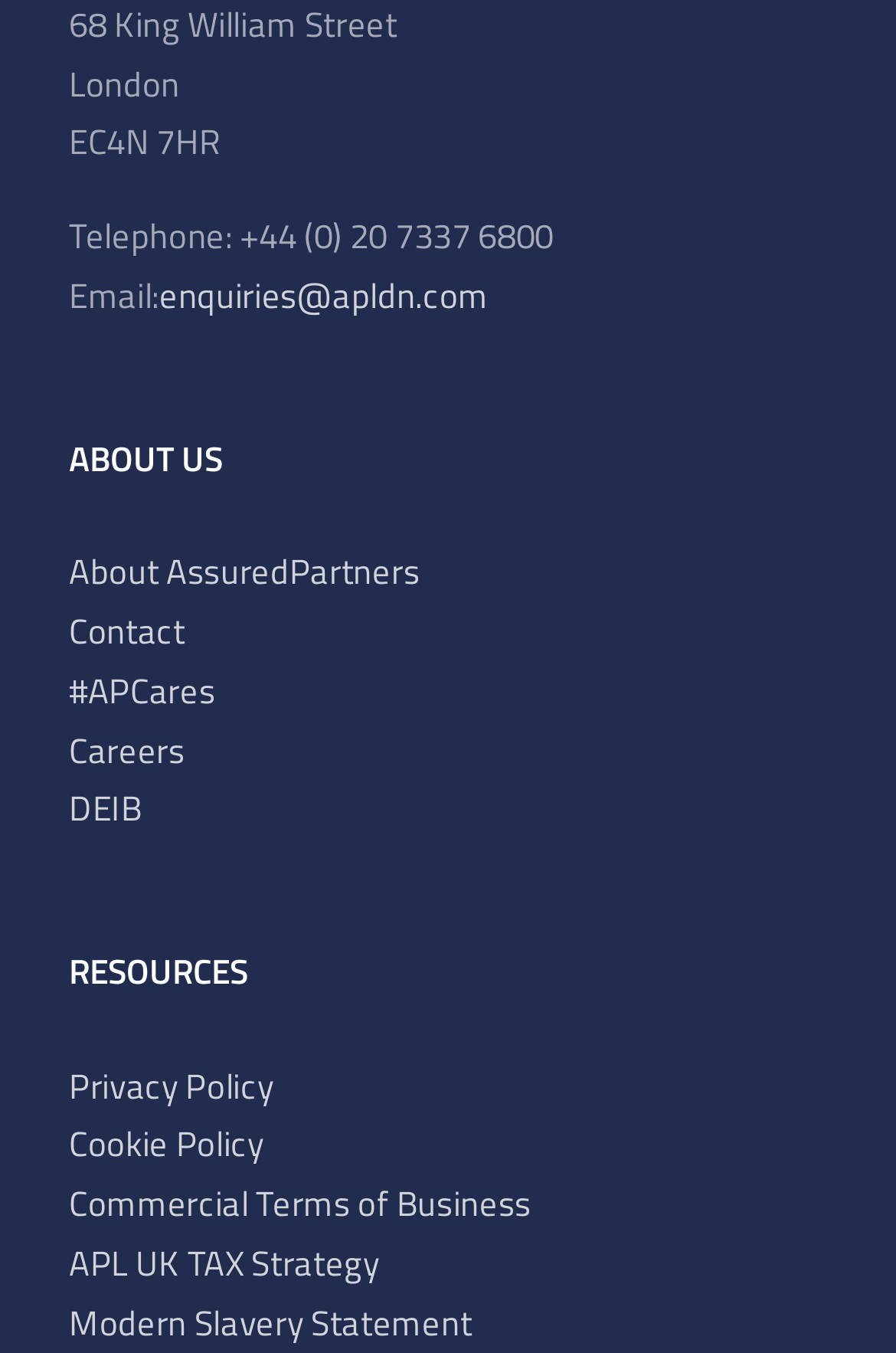Can you specify the bounding box coordinates for the region that should be clicked to fulfill this instruction: "Explore Careers".

[0.077, 0.534, 0.207, 0.573]